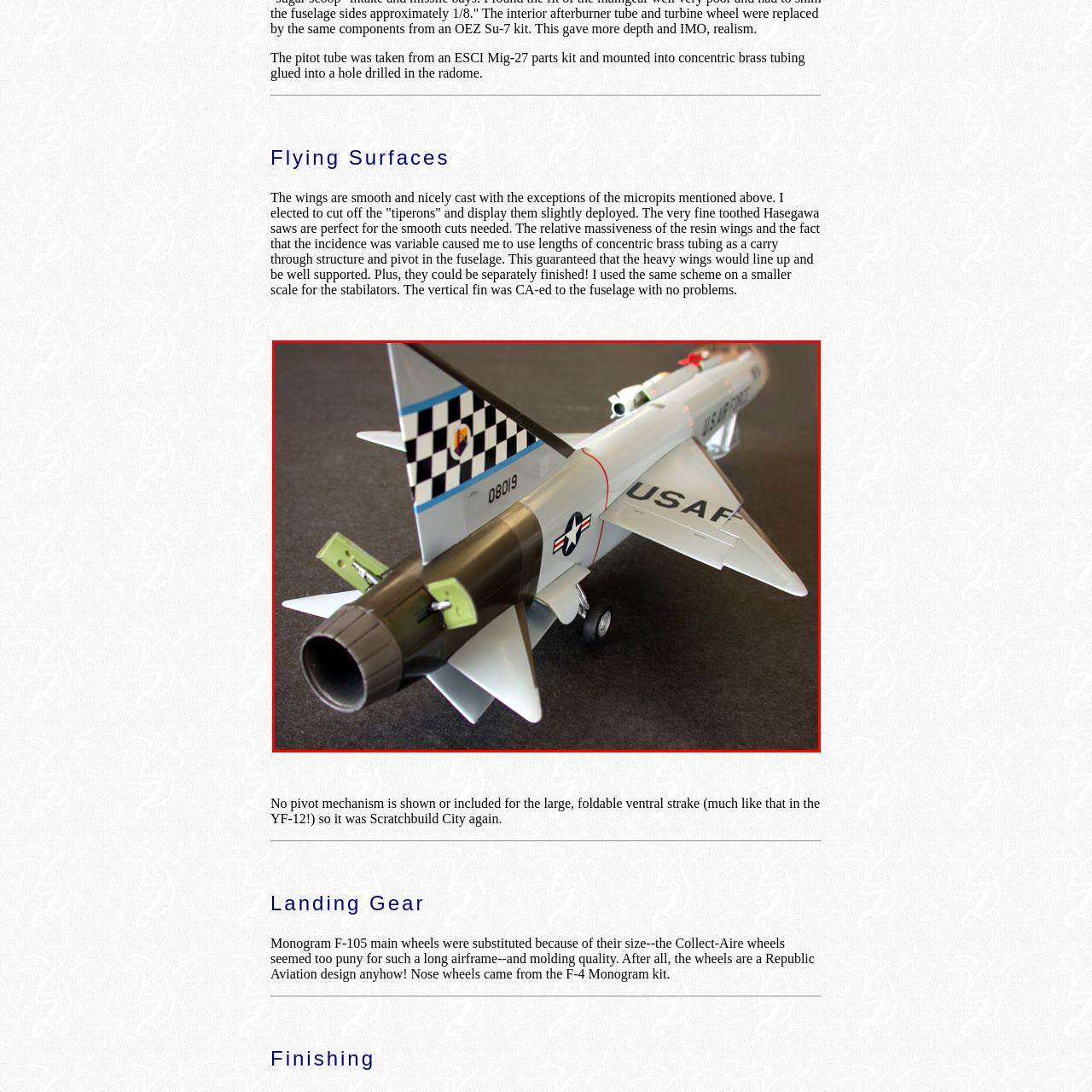Write a comprehensive caption detailing the image within the red boundary.

The image depicts a detailed scale model of a military aircraft, specifically the ESCI Mig-27. This aircraft model is mounted on a smooth black surface, providing a high-contrast backdrop that accentuates its features. The model showcases meticulous craftsmanship, particularly in its paint scheme, where the wings and body are adorned with U.S. Air Force markings, including the letters "USAF" prominently displayed on the right wing. 

The rear of the aircraft features a distinct Turbojet engine, meticulously detailed with green fittings, contributing to the realism of the model. The tail section is particularly striking, exhibiting a checkered pattern in blue and white along with a colorful insignia, possibly representing the aircraft's squadron. The attention to detail extends to the landing gear, which is accurately recreated and supports the aircraft in a slightly elevated position, indicating readiness for takeoff.

This image not only highlights the artistic elements of scale modeling but also suggests the time and effort invested in achieving such an intricate representation of military aviation history.